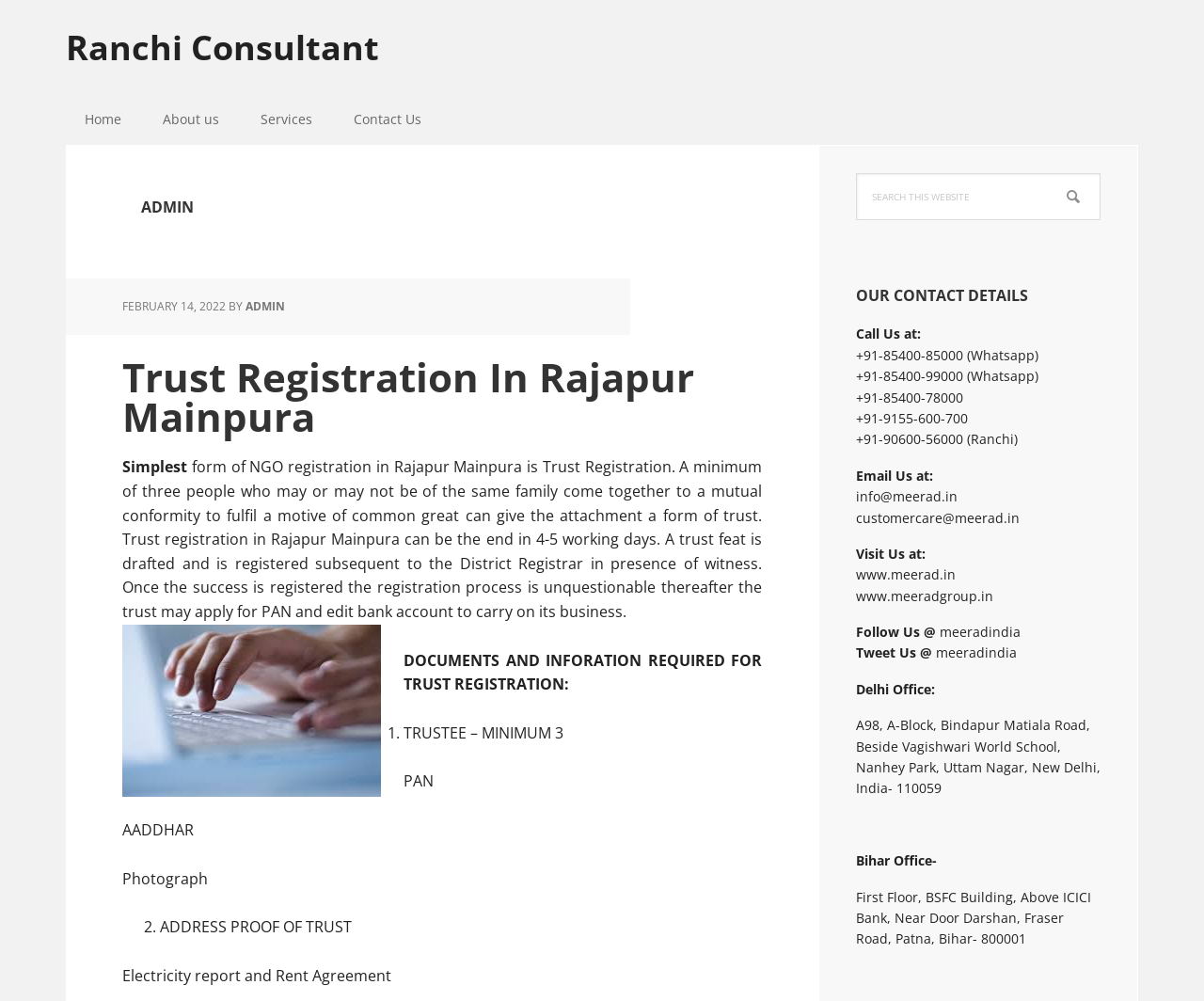What is the required document for Trust Registration?
Please answer the question as detailed as possible.

The webpage lists the required documents for Trust Registration, including PAN, Aadhar, Photograph, and Address Proof of Trust, indicating that PAN is one of the necessary documents for the registration process.